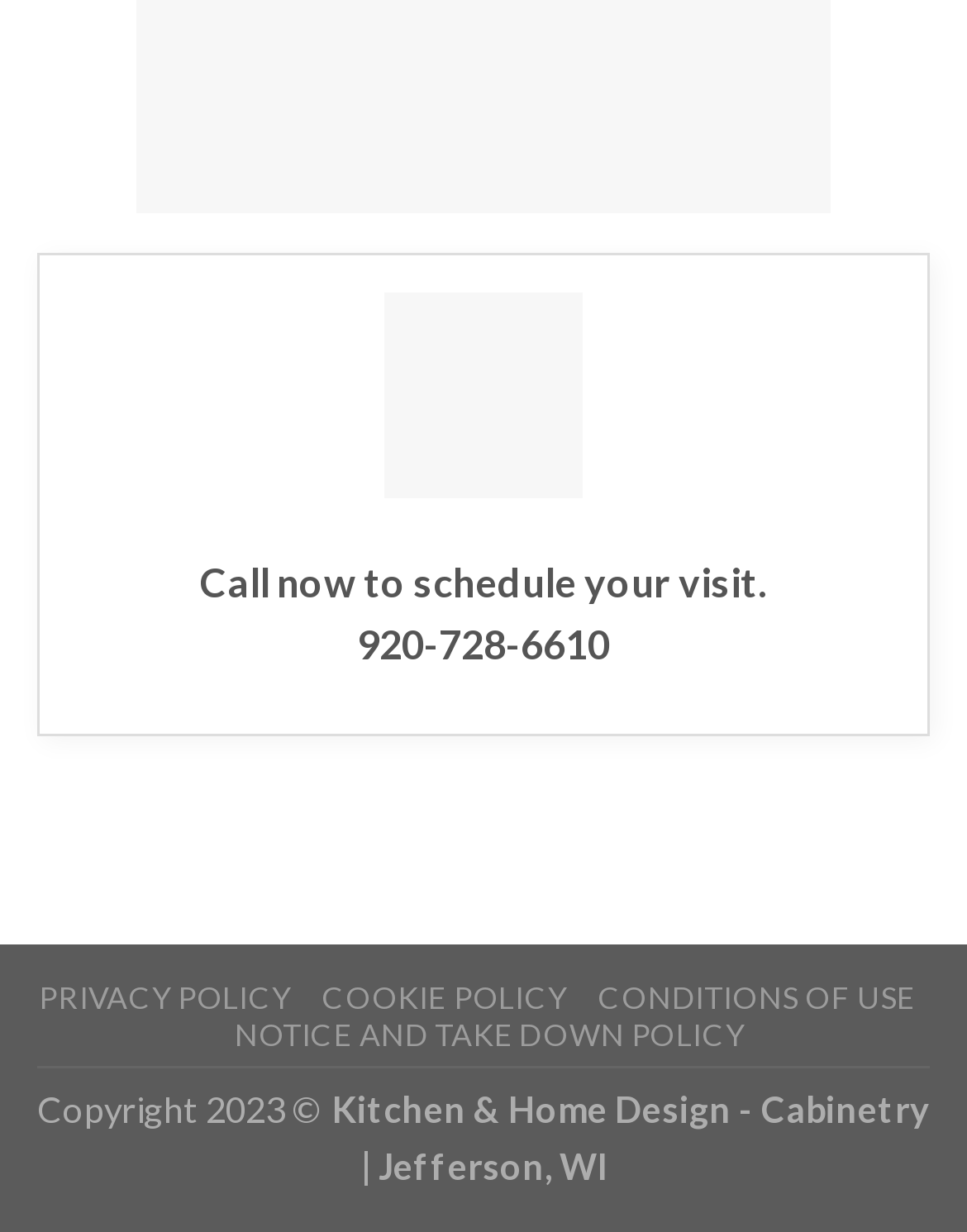What is the phone number to schedule a visit? Based on the screenshot, please respond with a single word or phrase.

920-728-6610